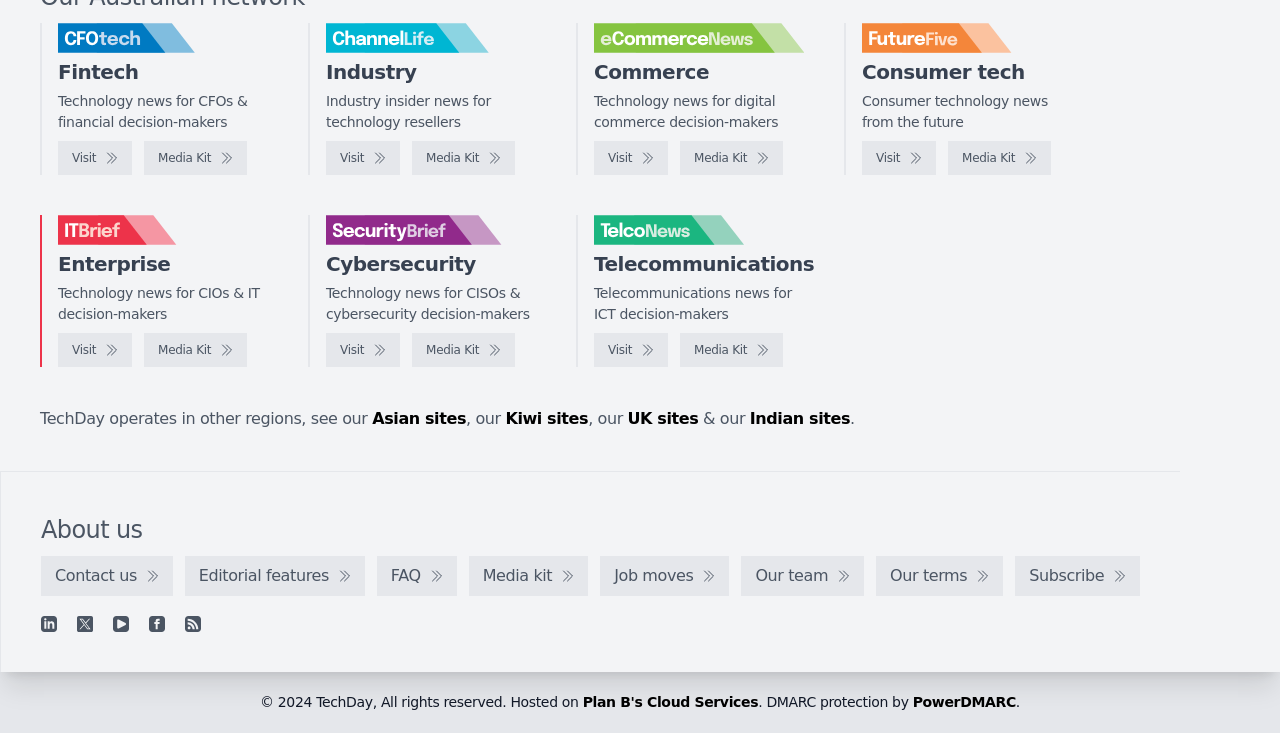Could you please study the image and provide a detailed answer to the question:
What is the purpose of the 'Media Kit' link?

The 'Media Kit' link is likely to provide access to a media kit, which is a collection of resources and information for media professionals, such as press releases, images, and other materials.